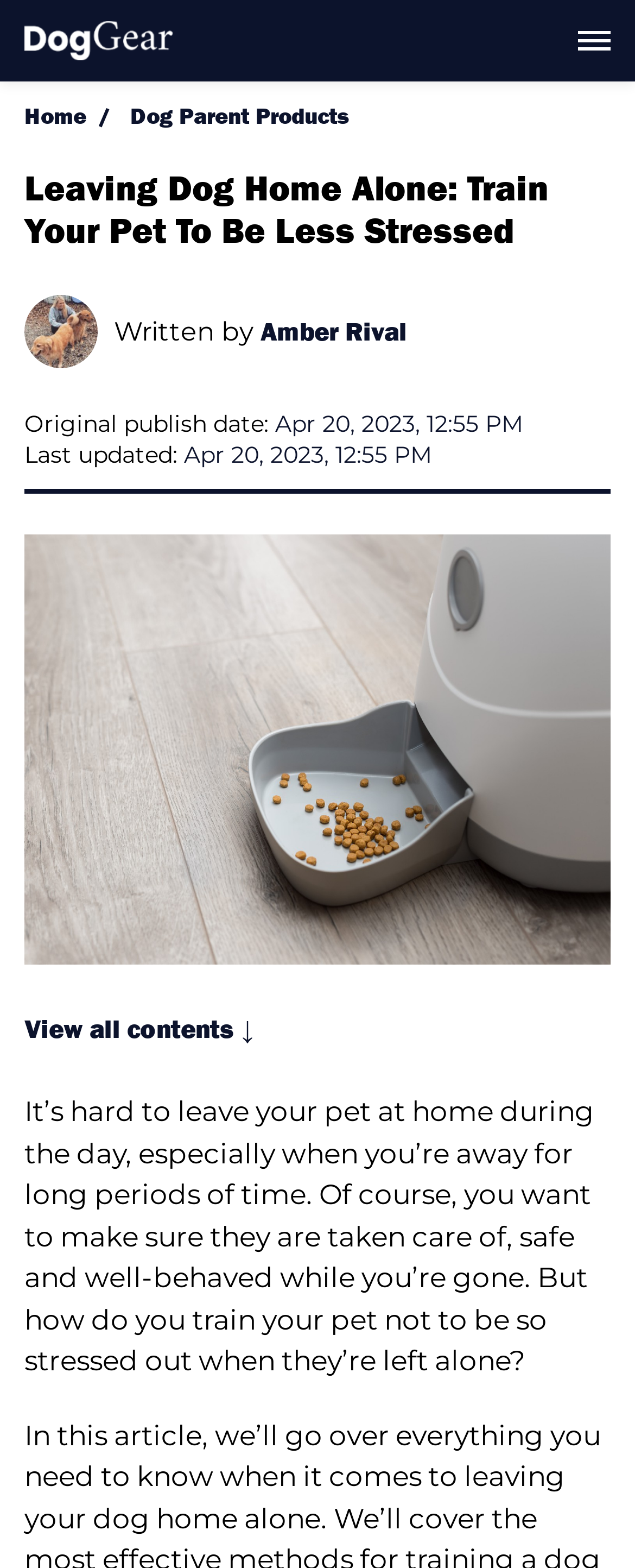Answer briefly with one word or phrase:
What is the date of the original publish?

Apr 20, 2023, 12:55 PM